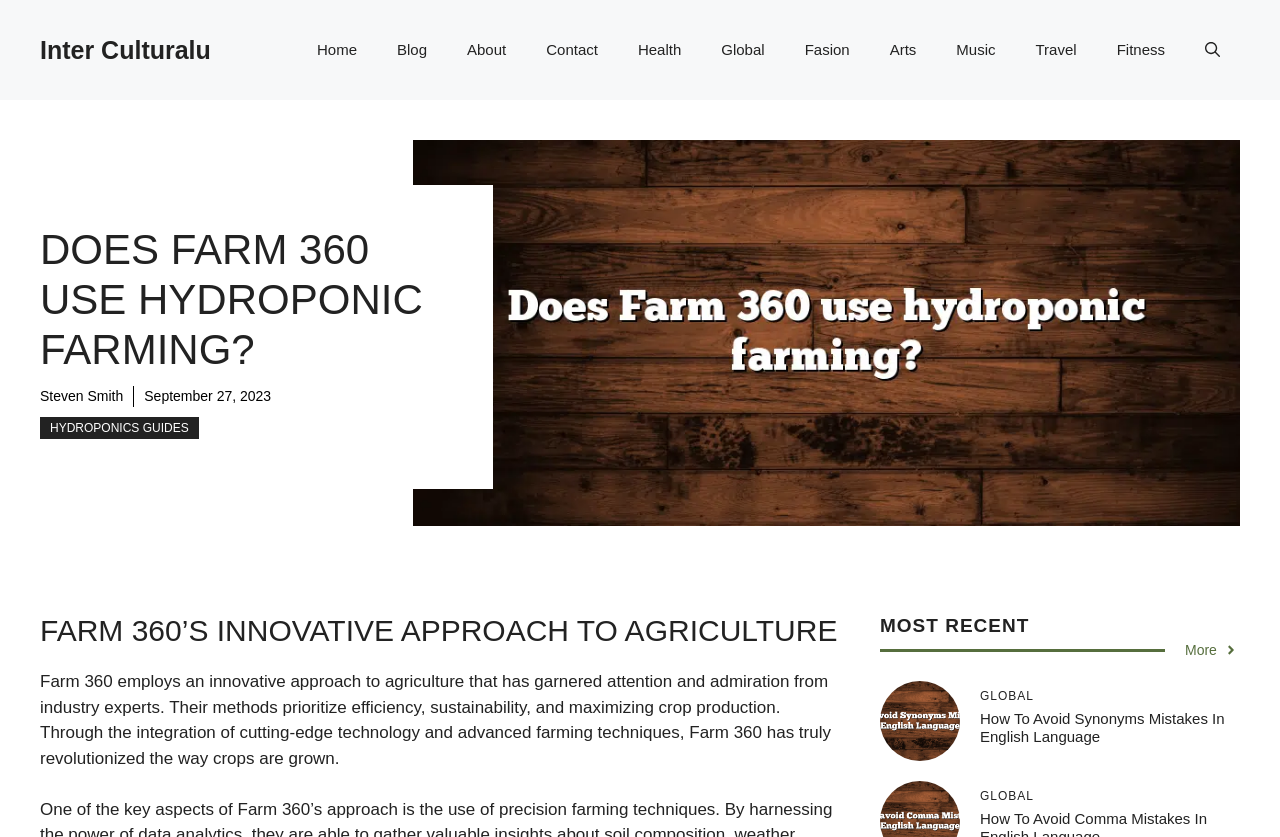Using the given element description, provide the bounding box coordinates (top-left x, top-left y, bottom-right x, bottom-right y) for the corresponding UI element in the screenshot: More

[0.926, 0.764, 0.967, 0.79]